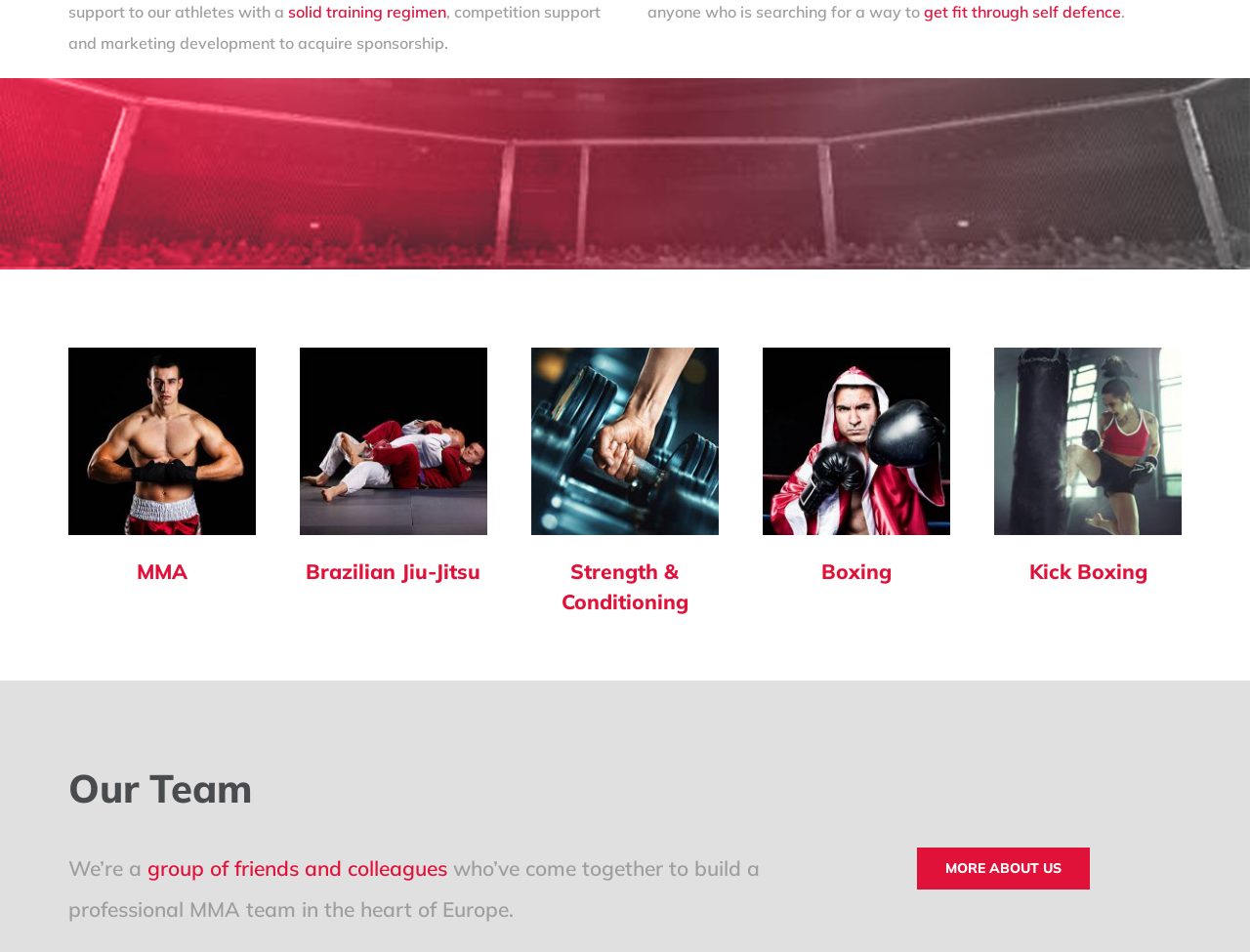Determine the bounding box for the described HTML element: "Boxing". Ensure the coordinates are four float numbers between 0 and 1 in the format [left, top, right, bottom].

[0.657, 0.586, 0.713, 0.613]